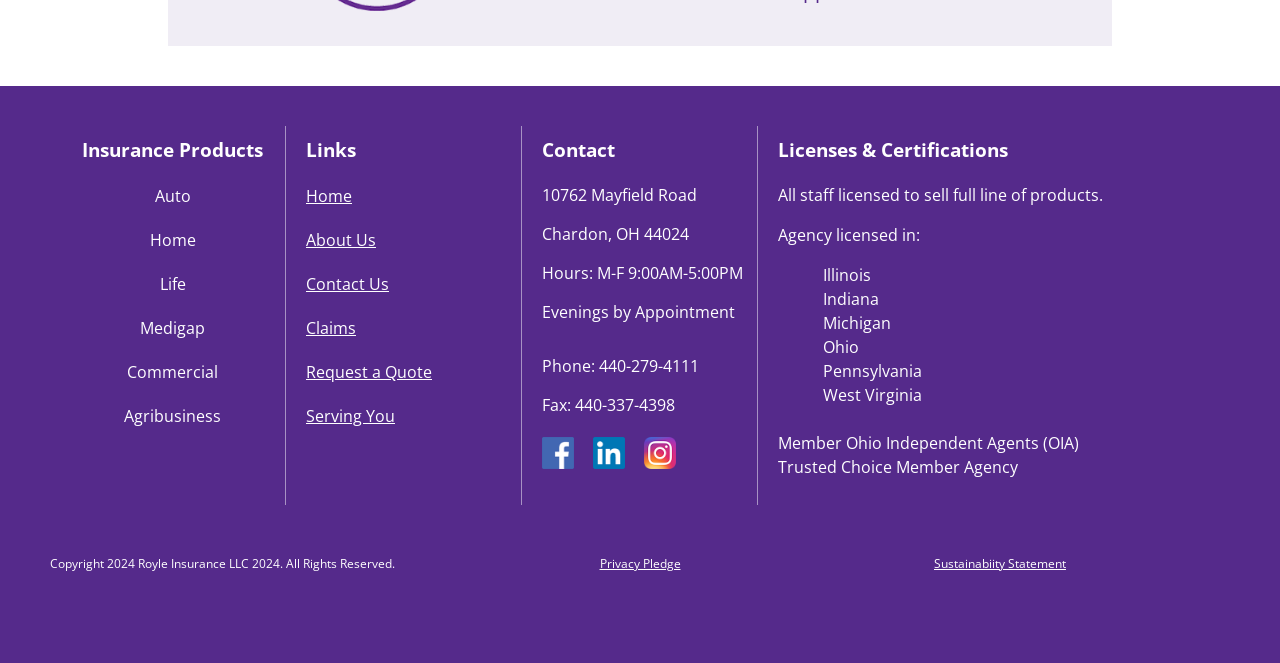Please determine the bounding box coordinates for the element that should be clicked to follow these instructions: "Get a quote".

None